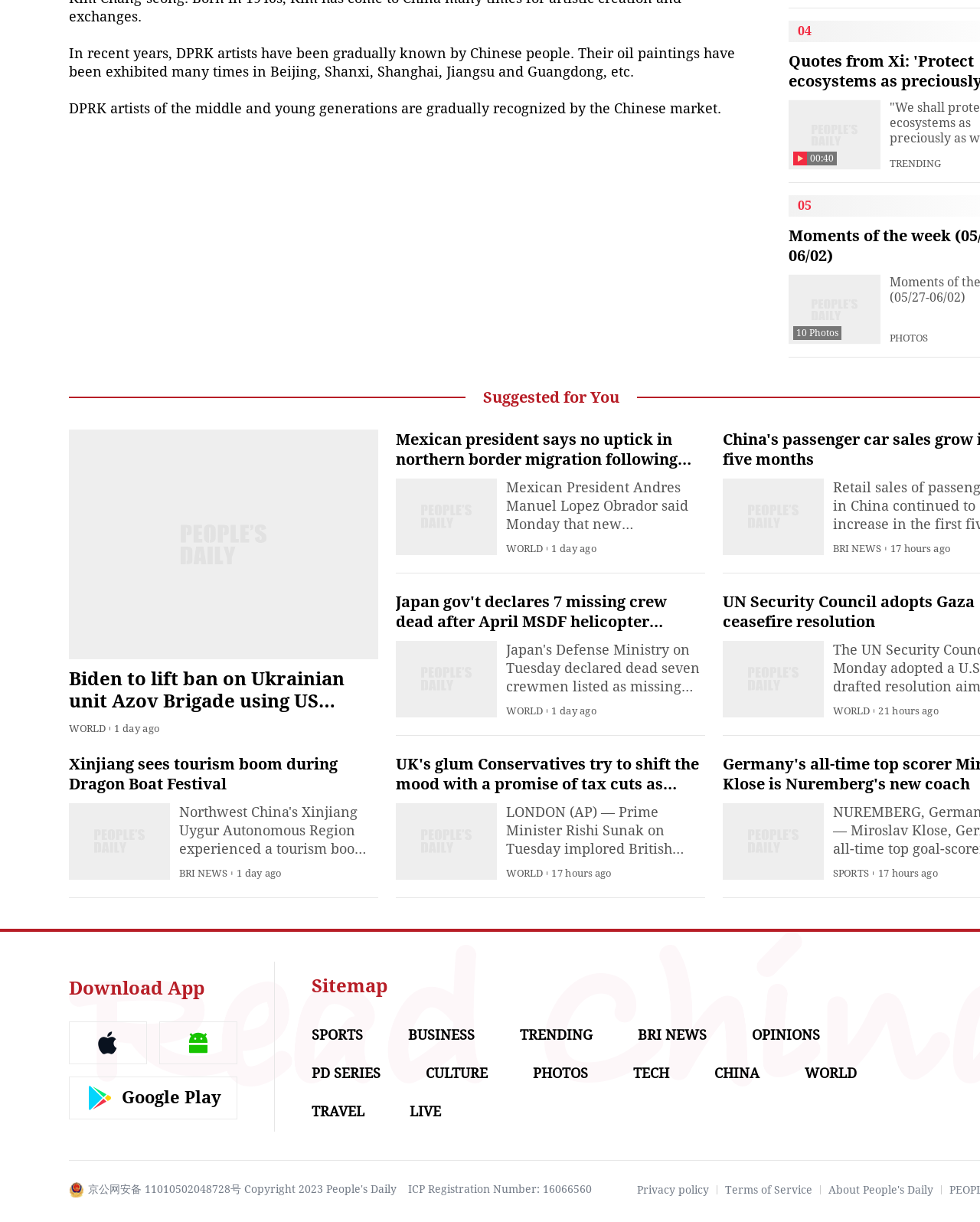Determine the bounding box coordinates of the area to click in order to meet this instruction: "Read the news about Biden to lift ban on Ukrainian unit Azov Brigade using US weapons".

[0.07, 0.547, 0.352, 0.601]